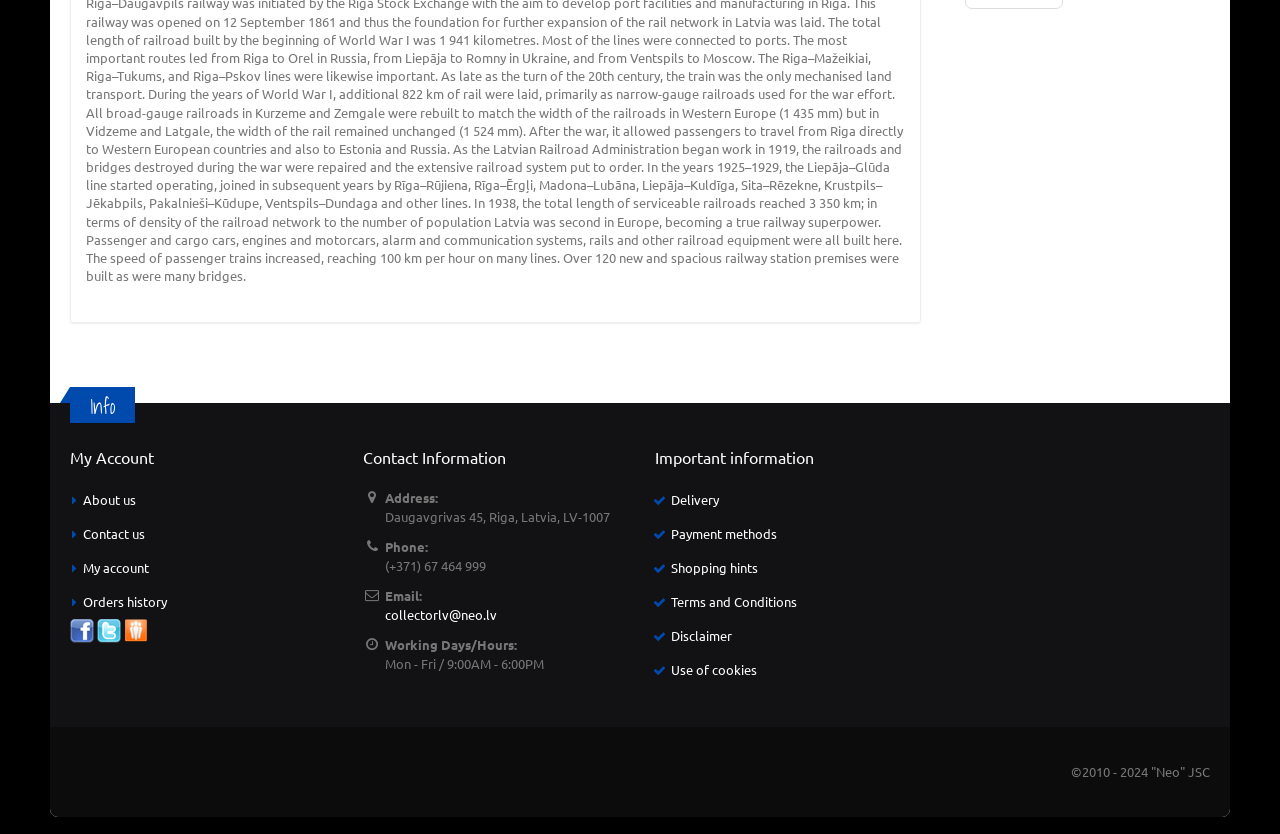Refer to the image and provide an in-depth answer to the question:
What is the phone number of the company?

I found the phone number of the company by looking at the 'Contact Information' section, where it is listed as 'Phone:' followed by the phone number '(+371) 67 464 999'.